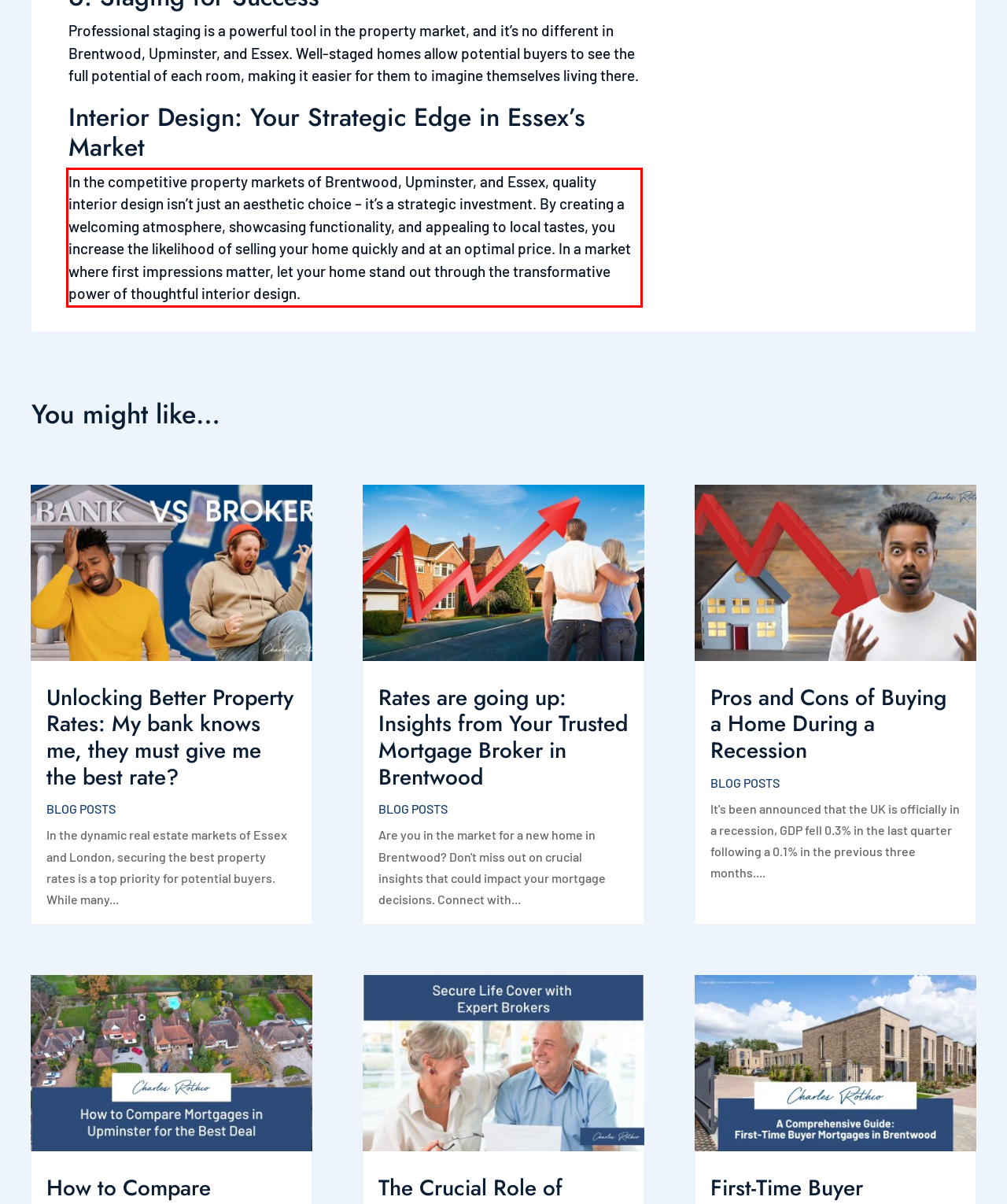Using the provided webpage screenshot, identify and read the text within the red rectangle bounding box.

In the competitive property markets of Brentwood, Upminster, and Essex, quality interior design isn’t just an aesthetic choice – it’s a strategic investment. By creating a welcoming atmosphere, showcasing functionality, and appealing to local tastes, you increase the likelihood of selling your home quickly and at an optimal price. In a market where first impressions matter, let your home stand out through the transformative power of thoughtful interior design.